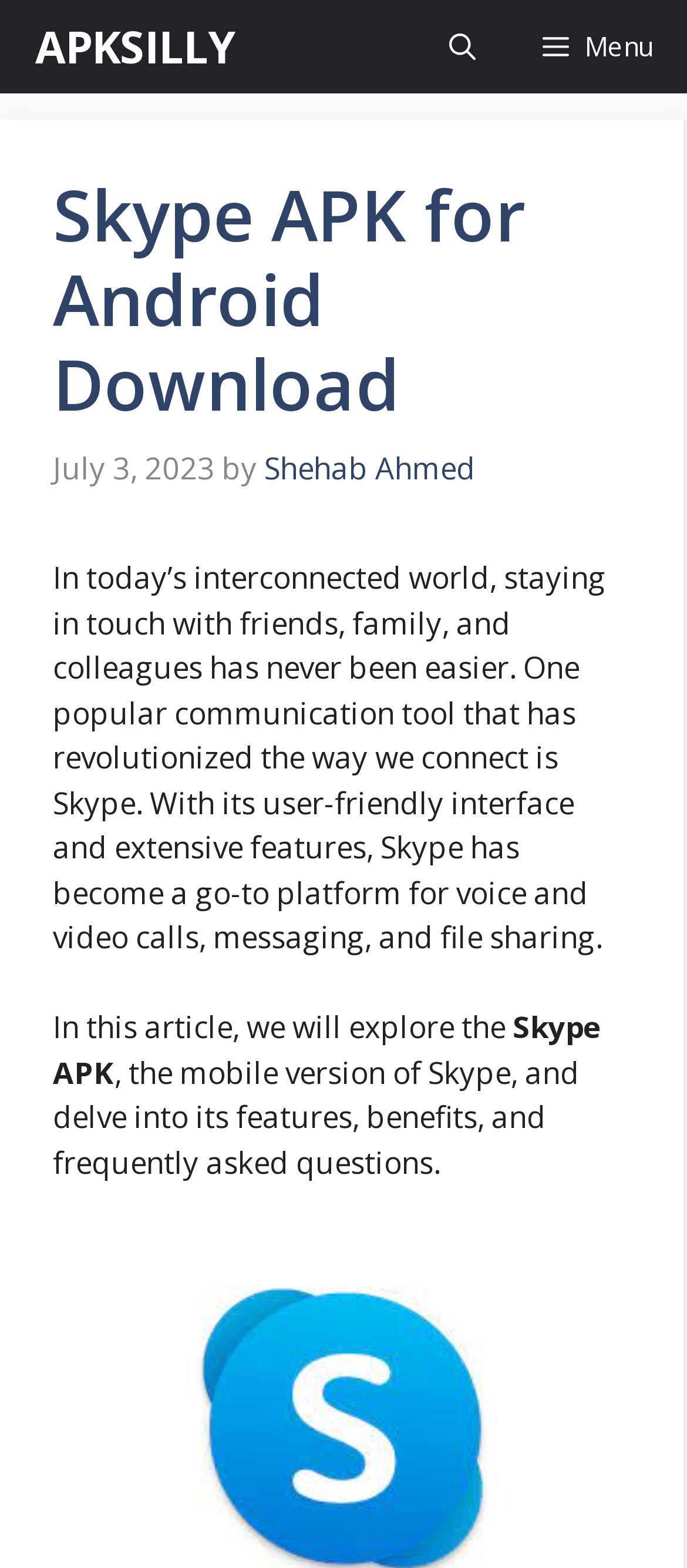What is the main topic of the article?
Please provide a detailed and comprehensive answer to the question.

The main topic of the article can be inferred from the heading element, which is a child of the HeaderAsNonLandmark element with the text 'Content'. The heading element has the text 'Skype APK for Android Download', and the article discusses the features, benefits, and frequently asked questions about Skype APK.